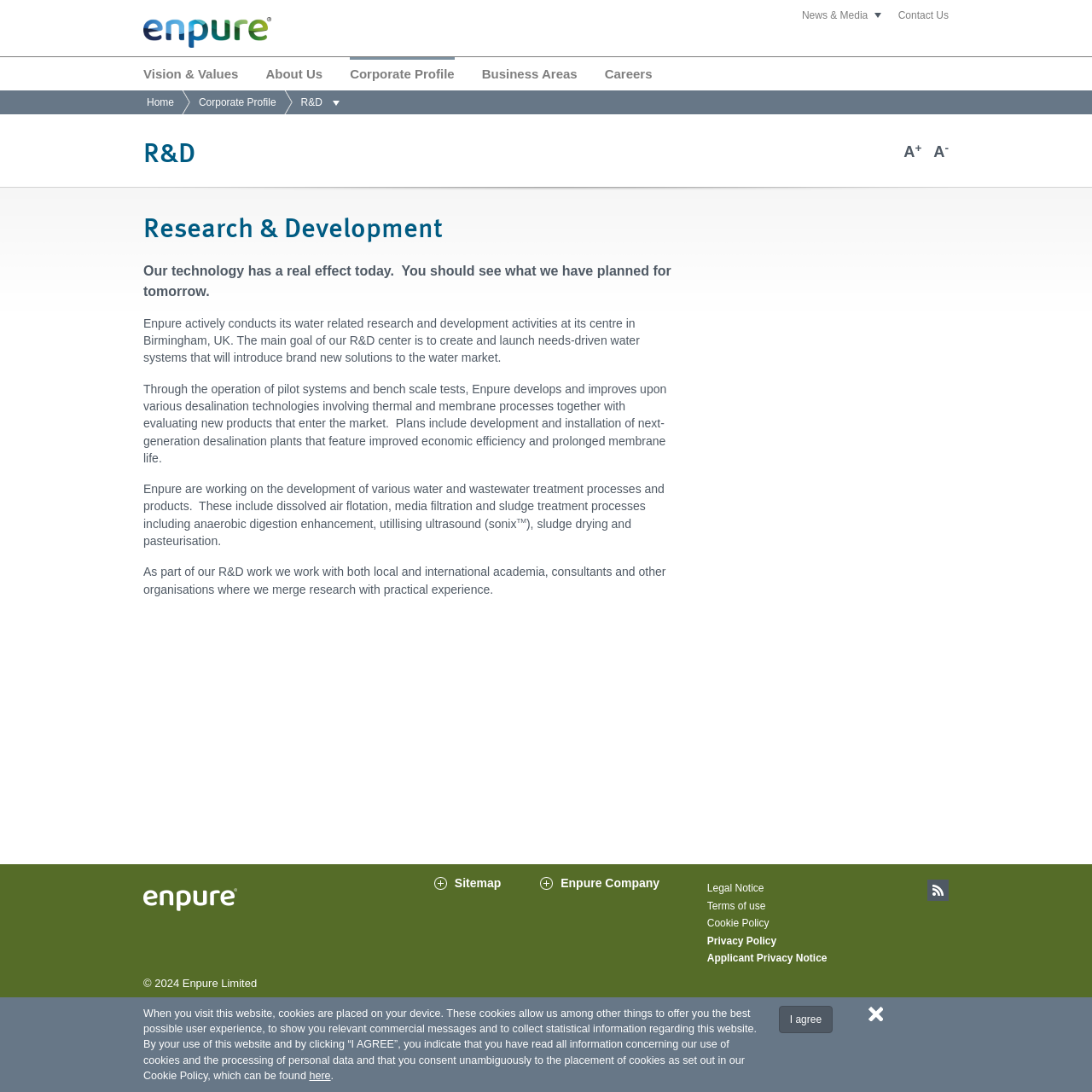Locate the bounding box coordinates of the element that needs to be clicked to carry out the instruction: "Increase font size". The coordinates should be given as four float numbers ranging from 0 to 1, i.e., [left, top, right, bottom].

[0.828, 0.132, 0.844, 0.148]